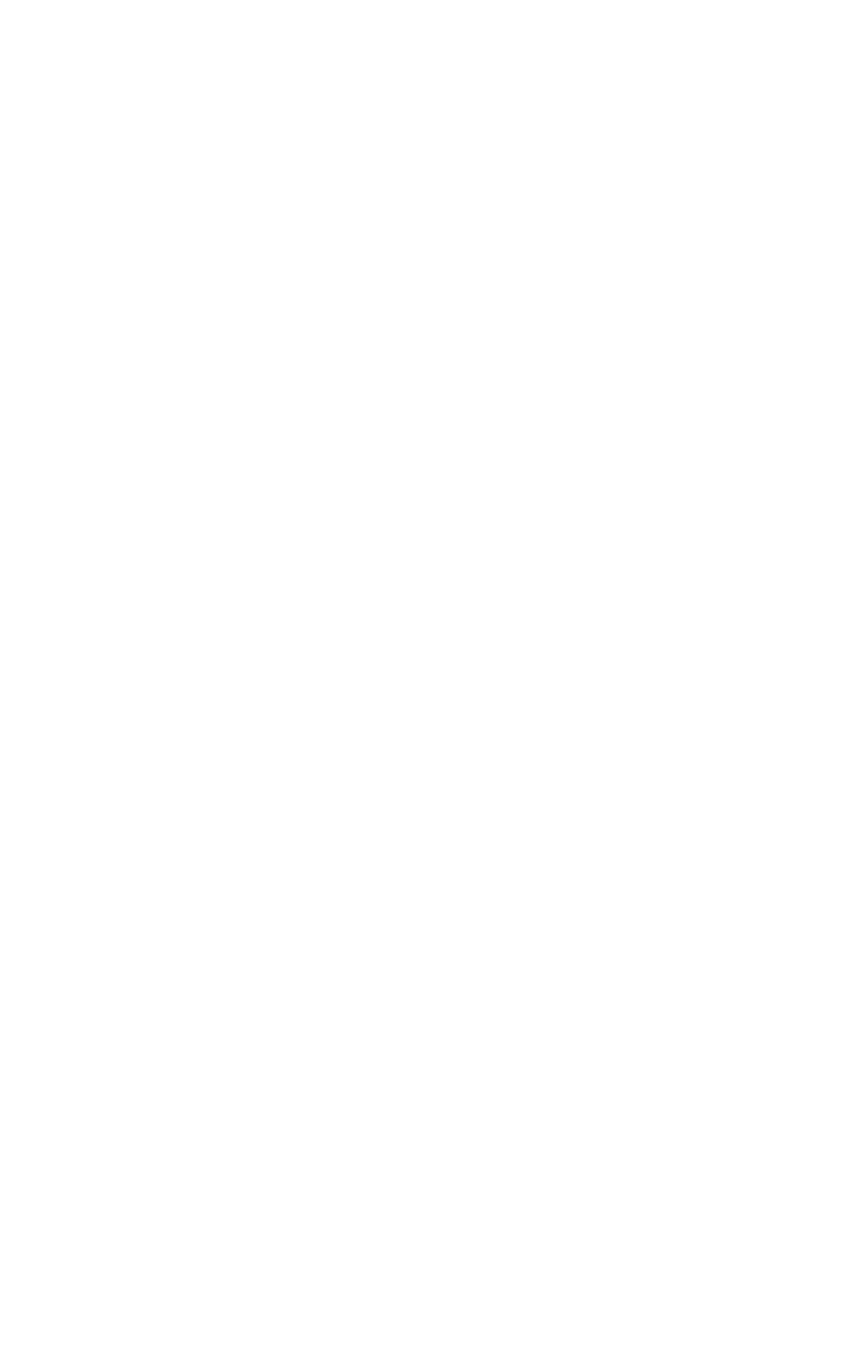How many navigation links are at the top of the page?
Refer to the image and give a detailed response to the question.

I counted the number of link elements at the top of the page, which are 'About us', 'Subscribe', 'Contact', 'Sitemap', 'Stories', and 'Privacy Policy'. There are 6 navigation links in total.